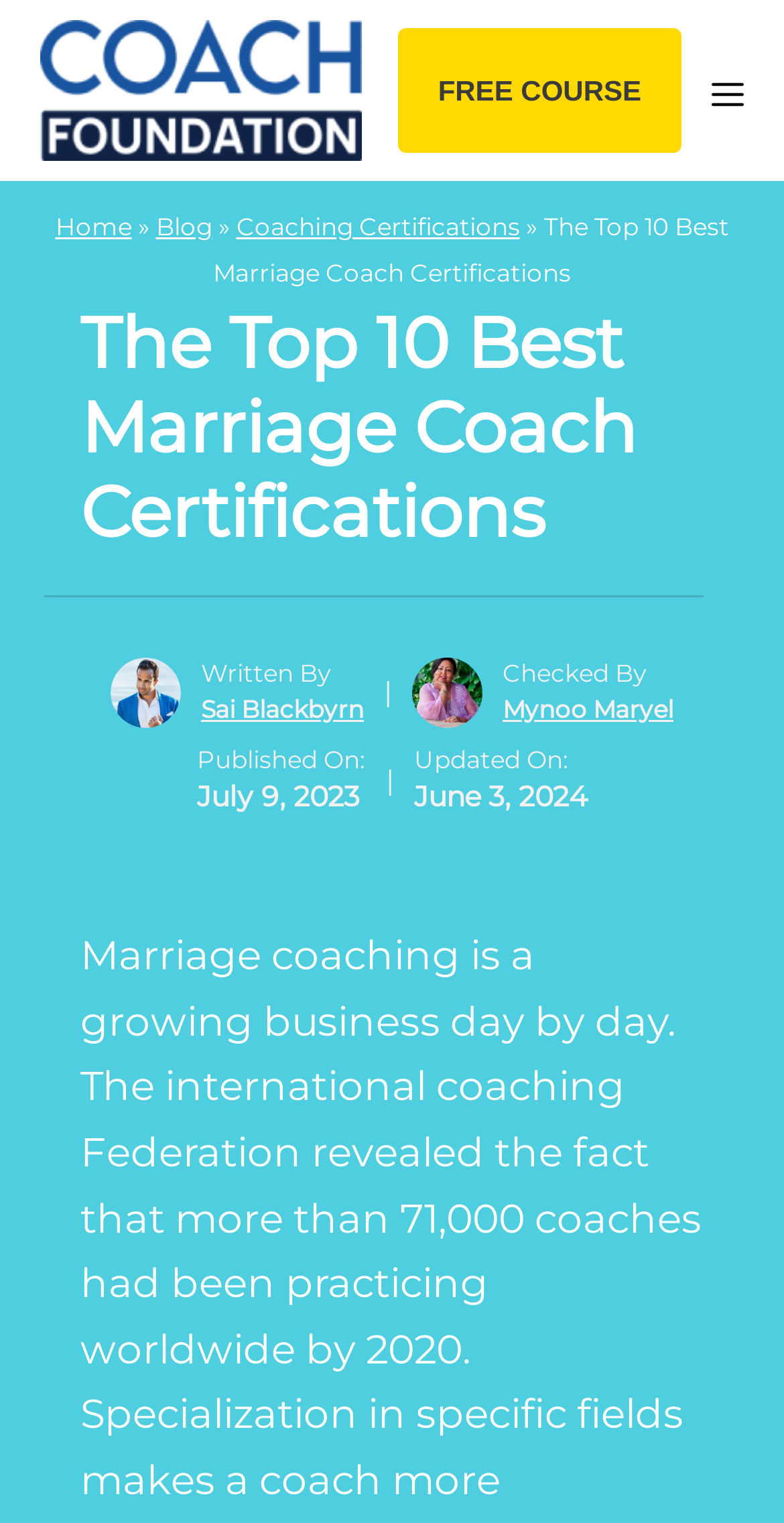Construct a comprehensive description capturing every detail on the webpage.

This webpage is about exploring top marriage coach certifications to enhance coaching skills. At the top left, there is a figure with a link. Below it, a prominent "FREE COURSE" link is displayed. On the top right, a navigation menu with a "Menu" button is located. When expanded, it shows a breadcrumb navigation with links to "Home", "Blog", "Coaching Certifications", and a static text indicating the current page.

The main content of the webpage is headed by a title "The Top 10 Best Marriage Coach Certifications" which is also displayed as a static text in the breadcrumb navigation. Below the title, there is an image related to marriage coach certifications. The author of the article, "Sai Blackbyrn", is credited on the left, and a separator "|" is placed next to it. On the right, there is another image, and the article is also checked by "Mynoo Maryel".

The article's publication and update information are displayed below, with the publication date being "July 9, 2023" and the update date being "June 3, 2024". A separator "|" is placed between the two dates. Overall, the webpage provides information on top marriage coach certifications and presents it in a clear and organized manner.